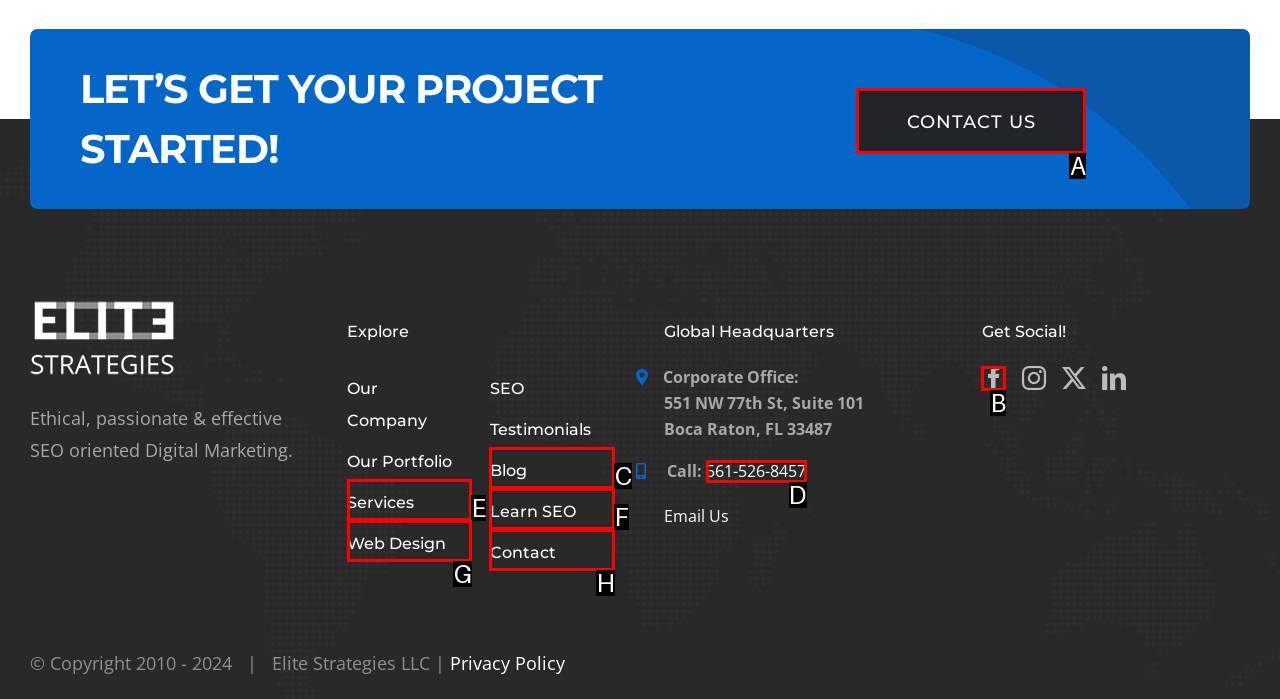From the choices given, find the HTML element that matches this description: Services. Answer with the letter of the selected option directly.

E